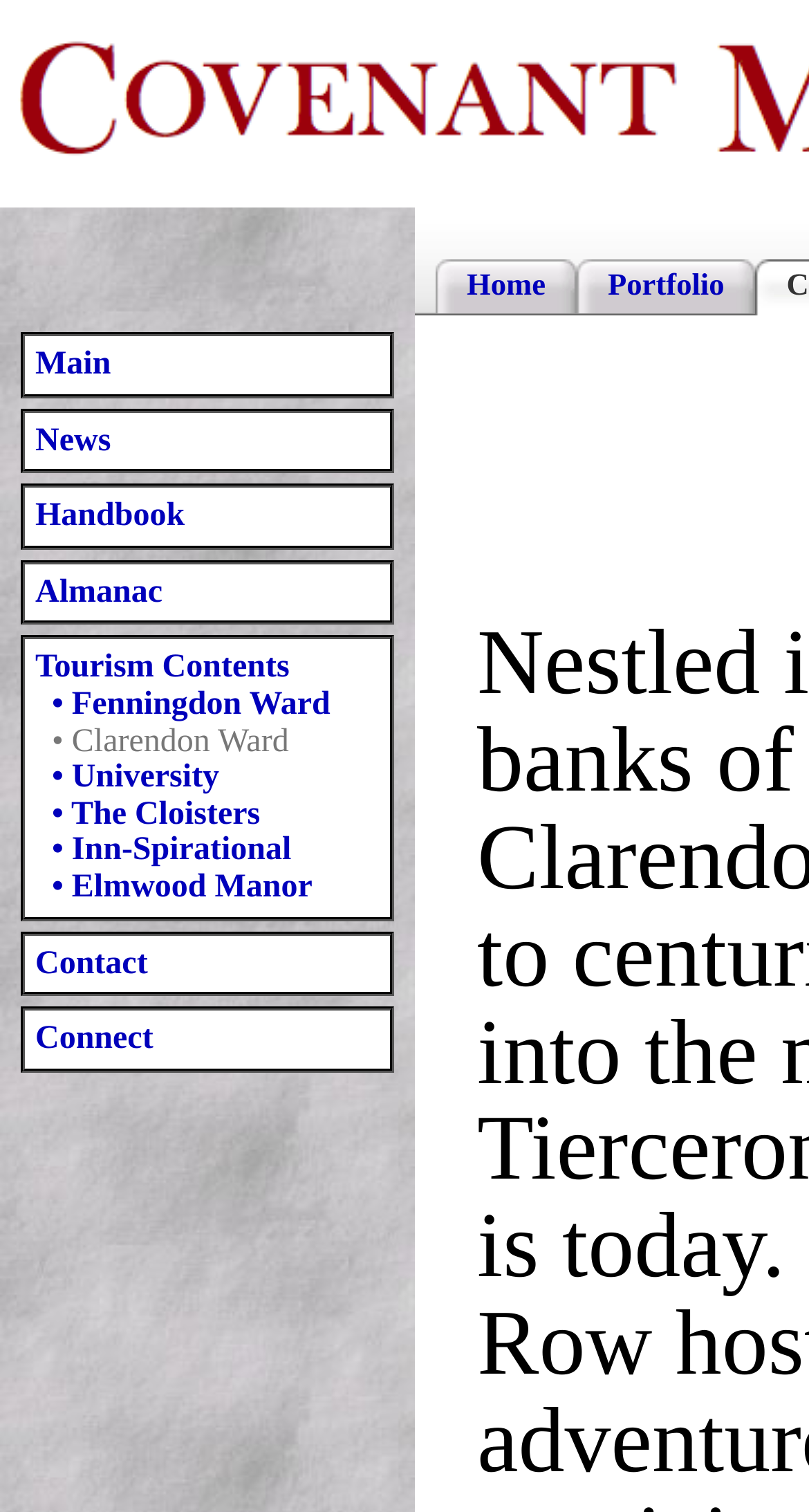Please identify the bounding box coordinates of the area that needs to be clicked to follow this instruction: "go to home page".

[0.562, 0.172, 0.713, 0.207]